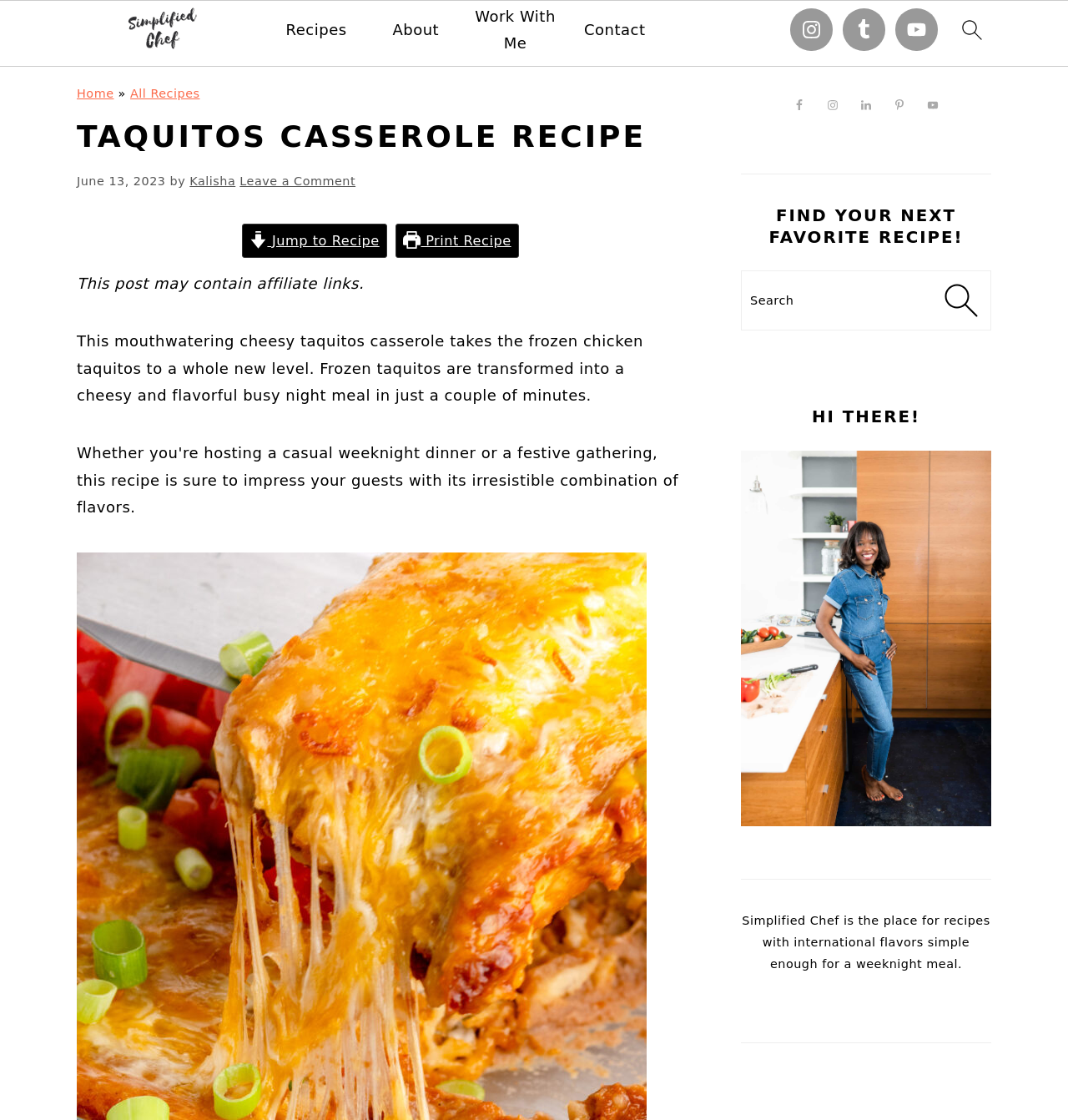Specify the bounding box coordinates for the region that must be clicked to perform the given instruction: "print recipe".

[0.371, 0.199, 0.486, 0.23]